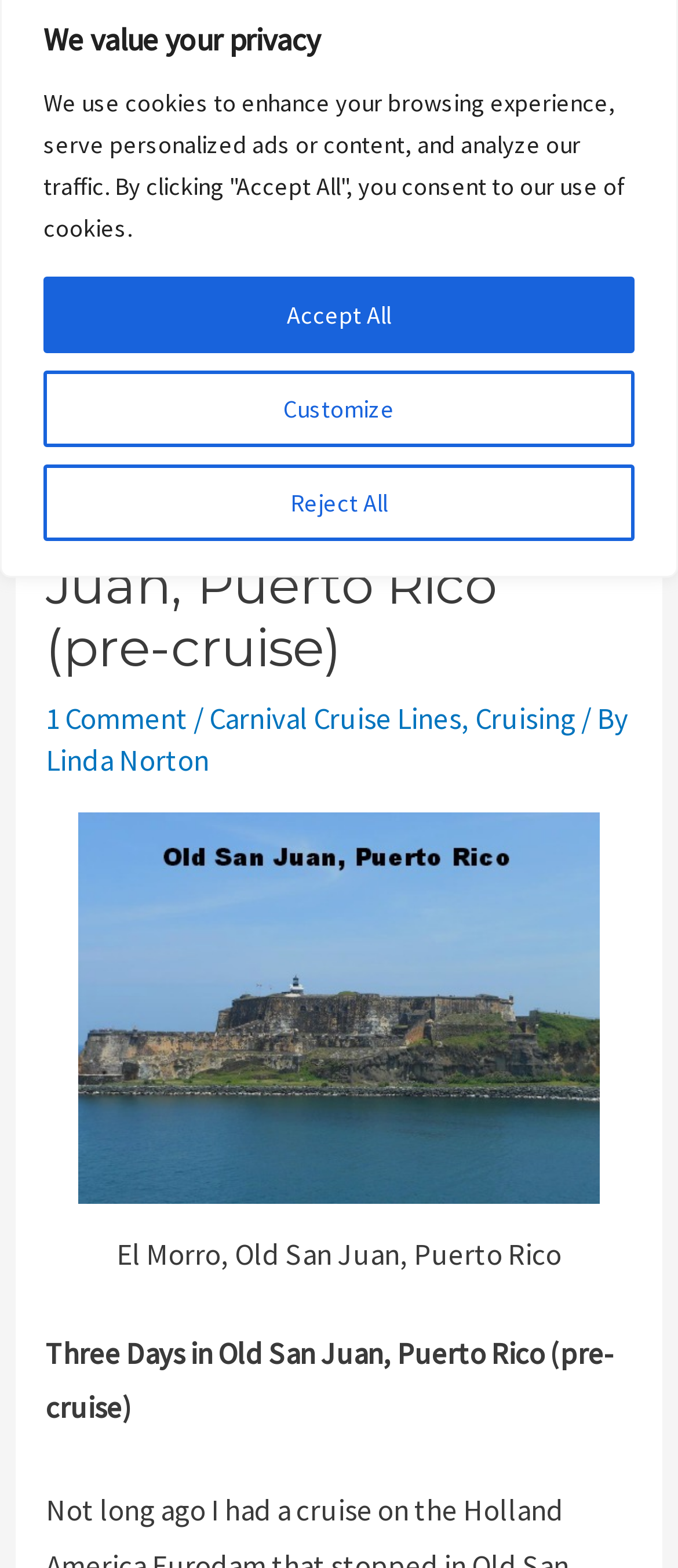Identify the bounding box for the UI element that is described as follows: "Cruising".

[0.7, 0.446, 0.849, 0.47]